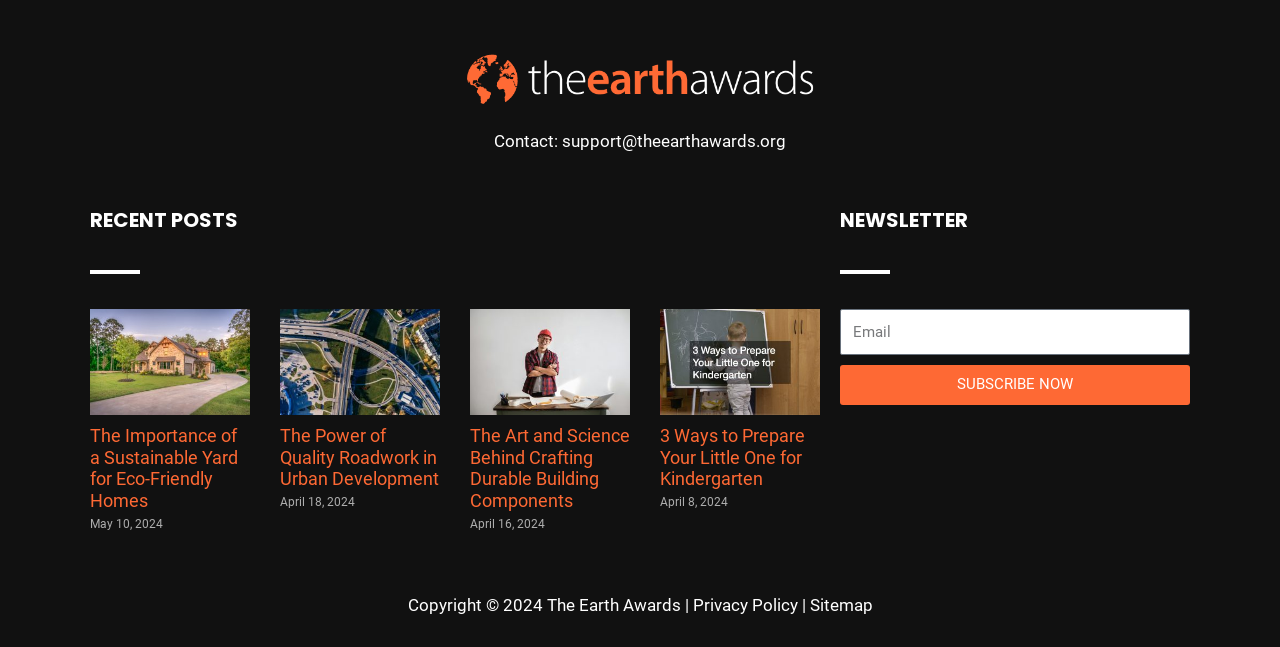What is the purpose of the newsletter section?
Provide a detailed answer to the question using information from the image.

I examined the elements in the newsletter section, which includes a heading 'NEWSLETTER', a static text 'Email', a textbox, and a button 'SUBSCRIBE NOW'. This suggests that the purpose of this section is to allow users to subscribe to a newsletter by entering their email address.